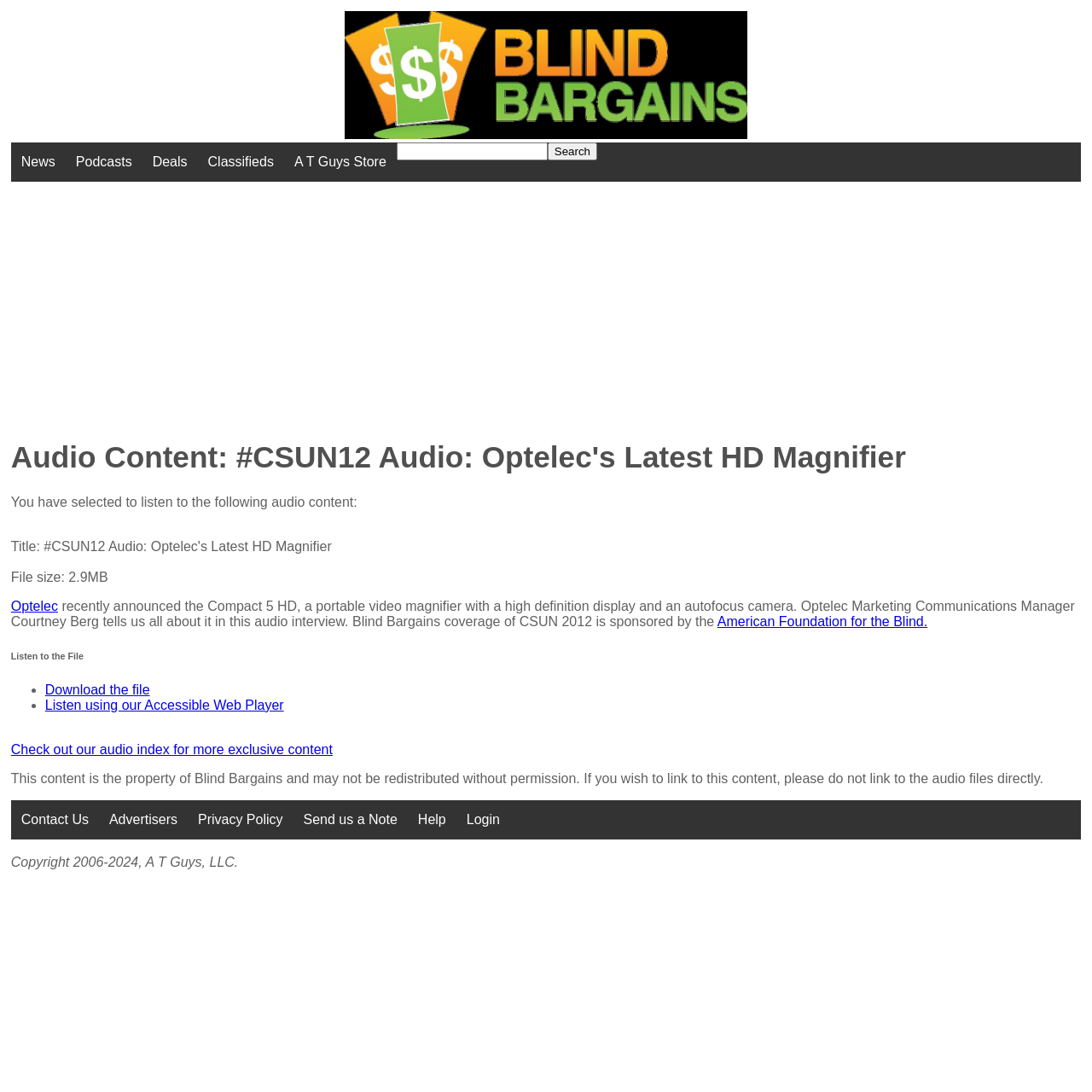What is the name of the store mentioned on the webpage?
Answer the question in a detailed and comprehensive manner.

The store name is mentioned in the list of links at the top of the webpage. It is one of the options in the navigation menu.